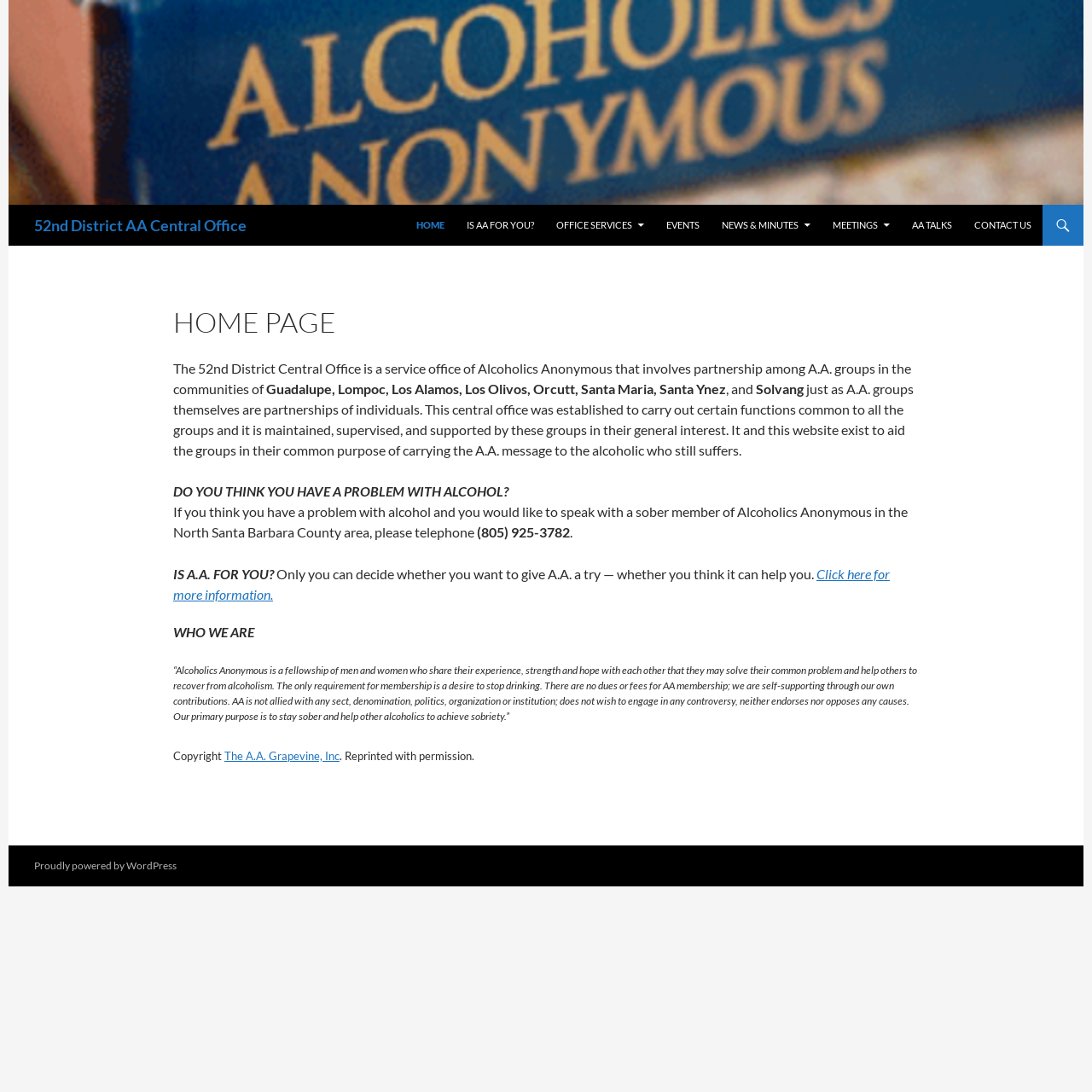Please find the bounding box coordinates of the element that needs to be clicked to perform the following instruction: "Learn more about 'AA TALKS'". The bounding box coordinates should be four float numbers between 0 and 1, represented as [left, top, right, bottom].

[0.826, 0.188, 0.881, 0.225]